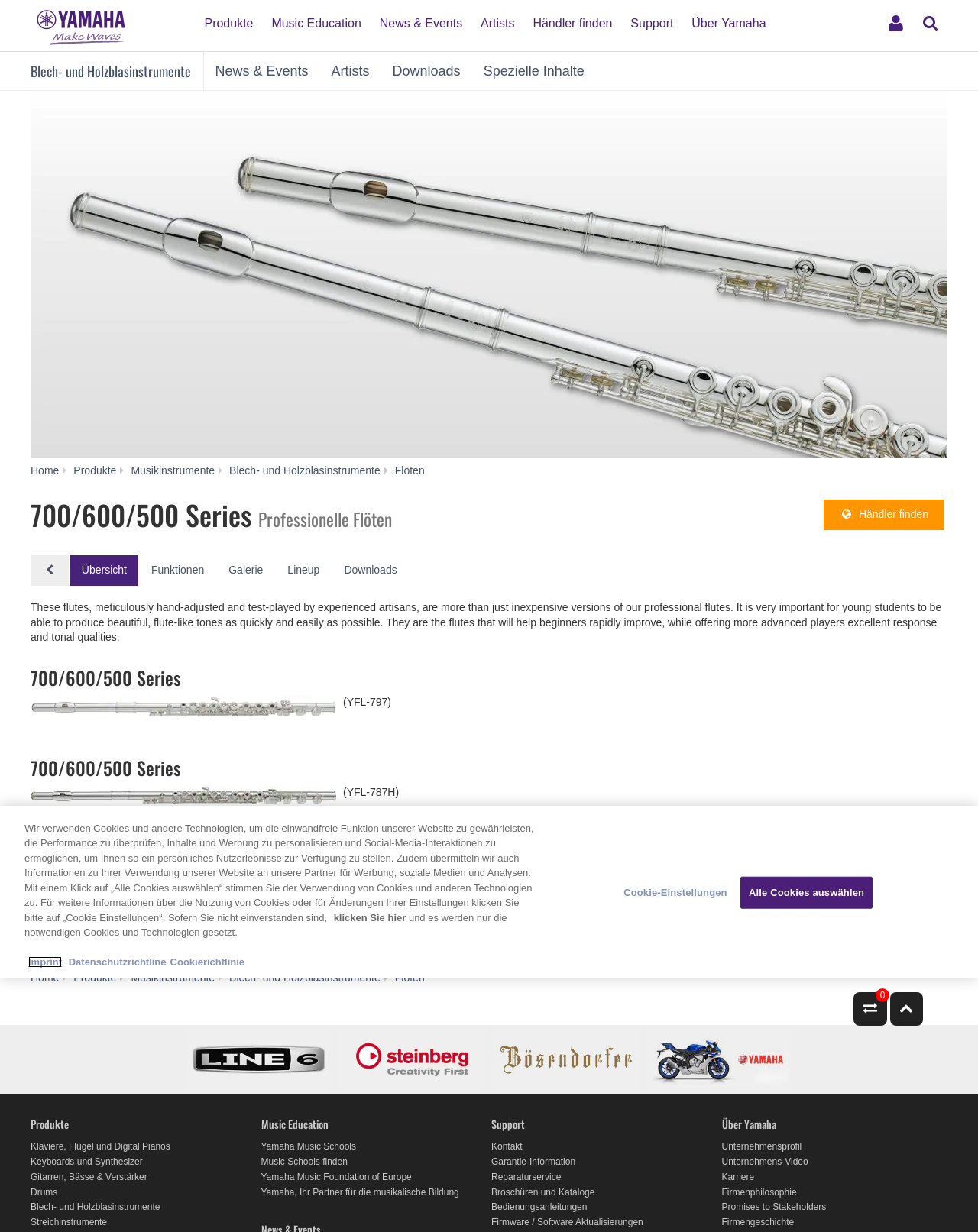Predict the bounding box for the UI component with the following description: "Firmware / Software Aktualisierungen".

[0.502, 0.988, 0.658, 0.996]